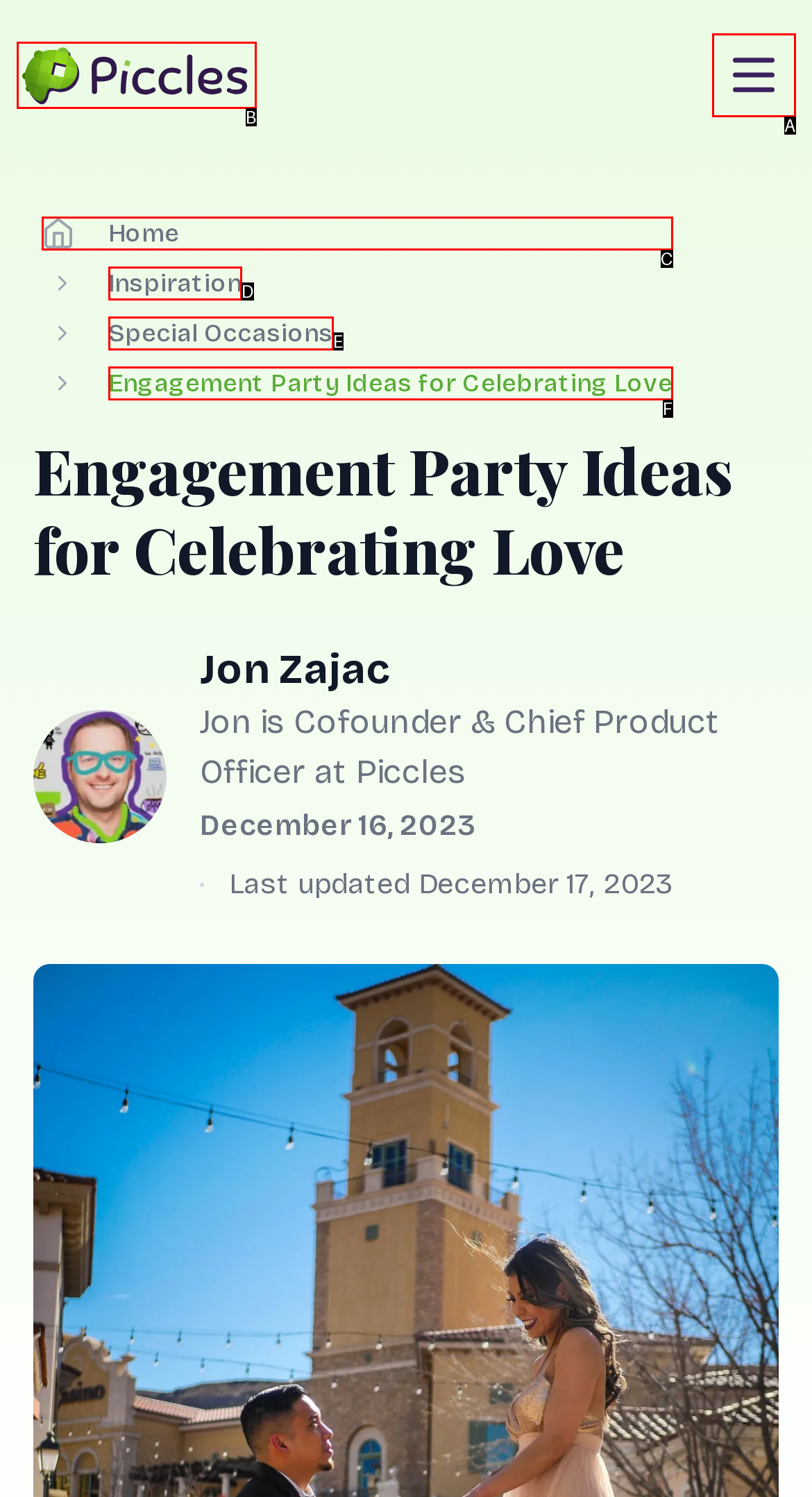Select the HTML element that matches the description: Special Occasions
Respond with the letter of the correct choice from the given options directly.

E